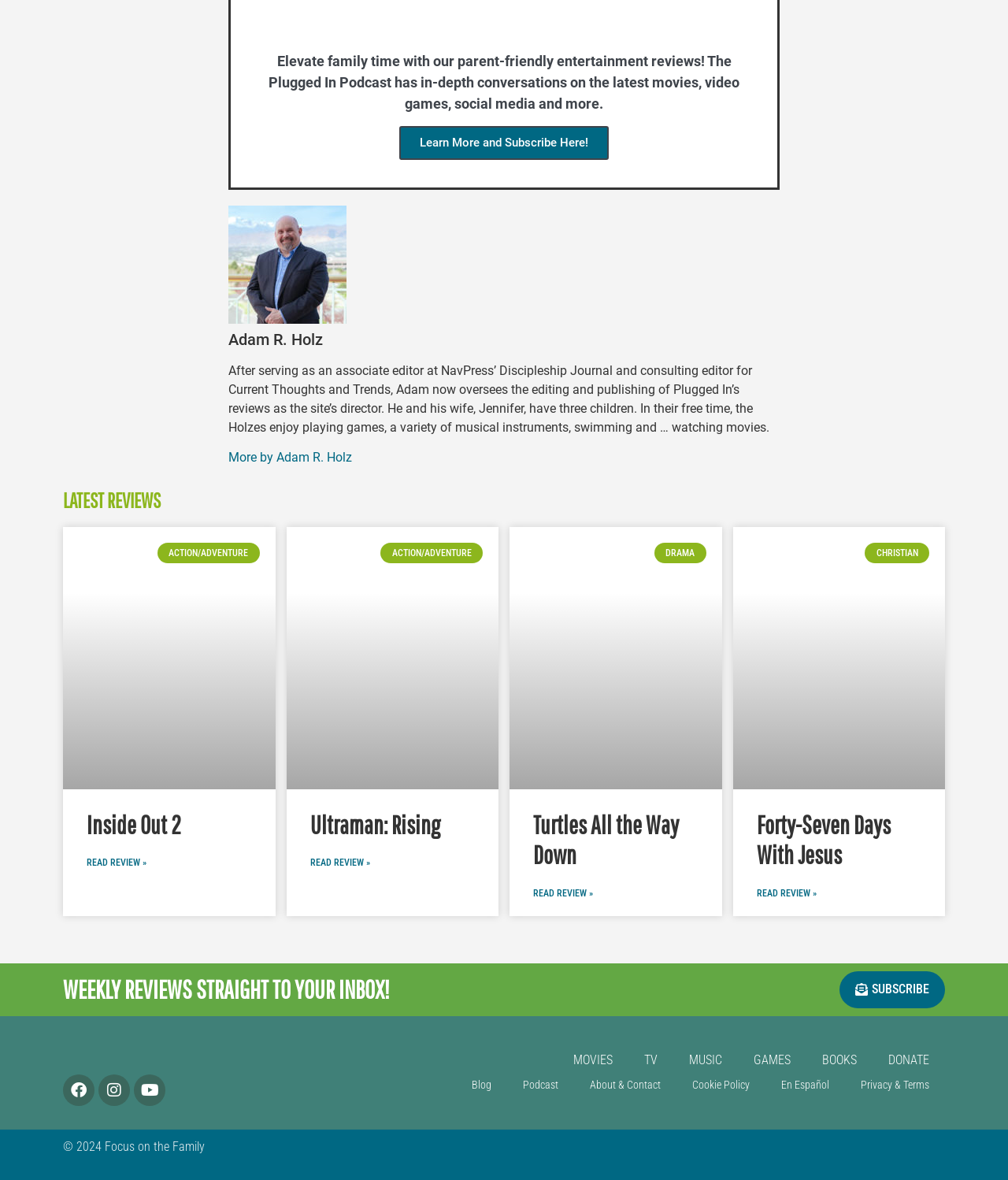Locate the bounding box coordinates of the clickable area needed to fulfill the instruction: "Subscribe to weekly reviews".

[0.833, 0.823, 0.938, 0.854]